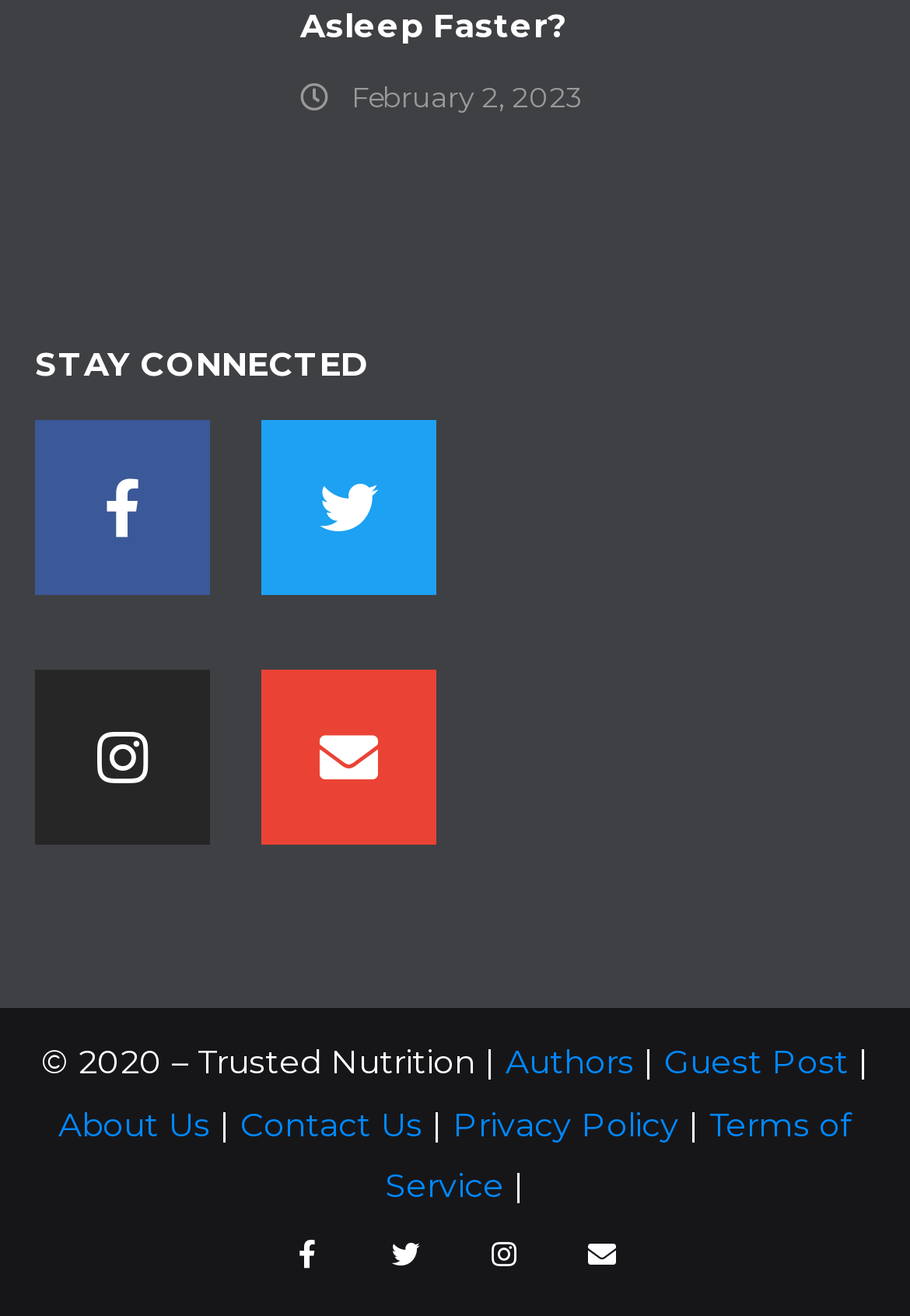Respond to the question with just a single word or phrase: 
What is the separator character used in the footer?

|